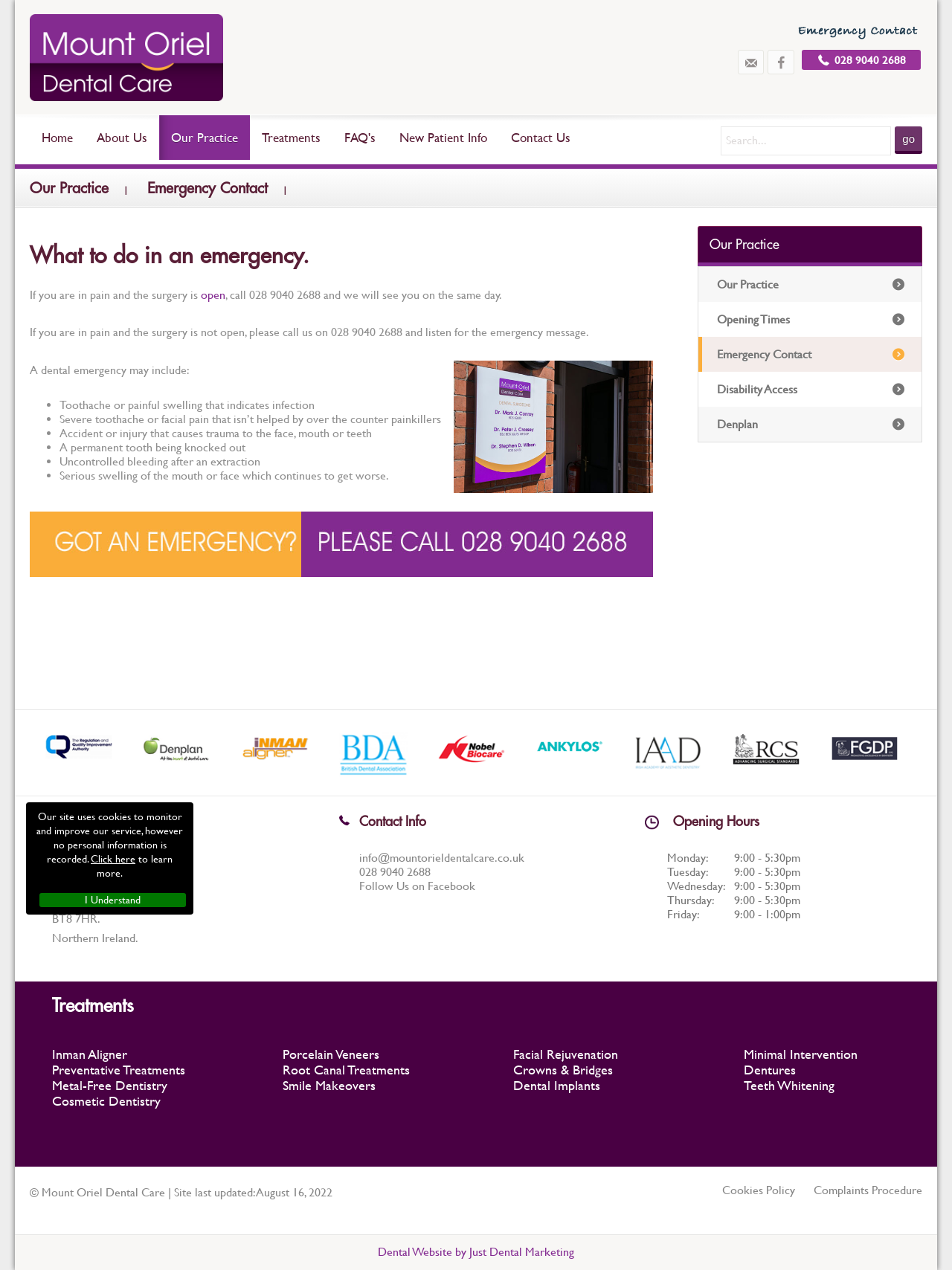Locate the bounding box coordinates of the clickable region to complete the following instruction: "Click the 'Buy' link."

None